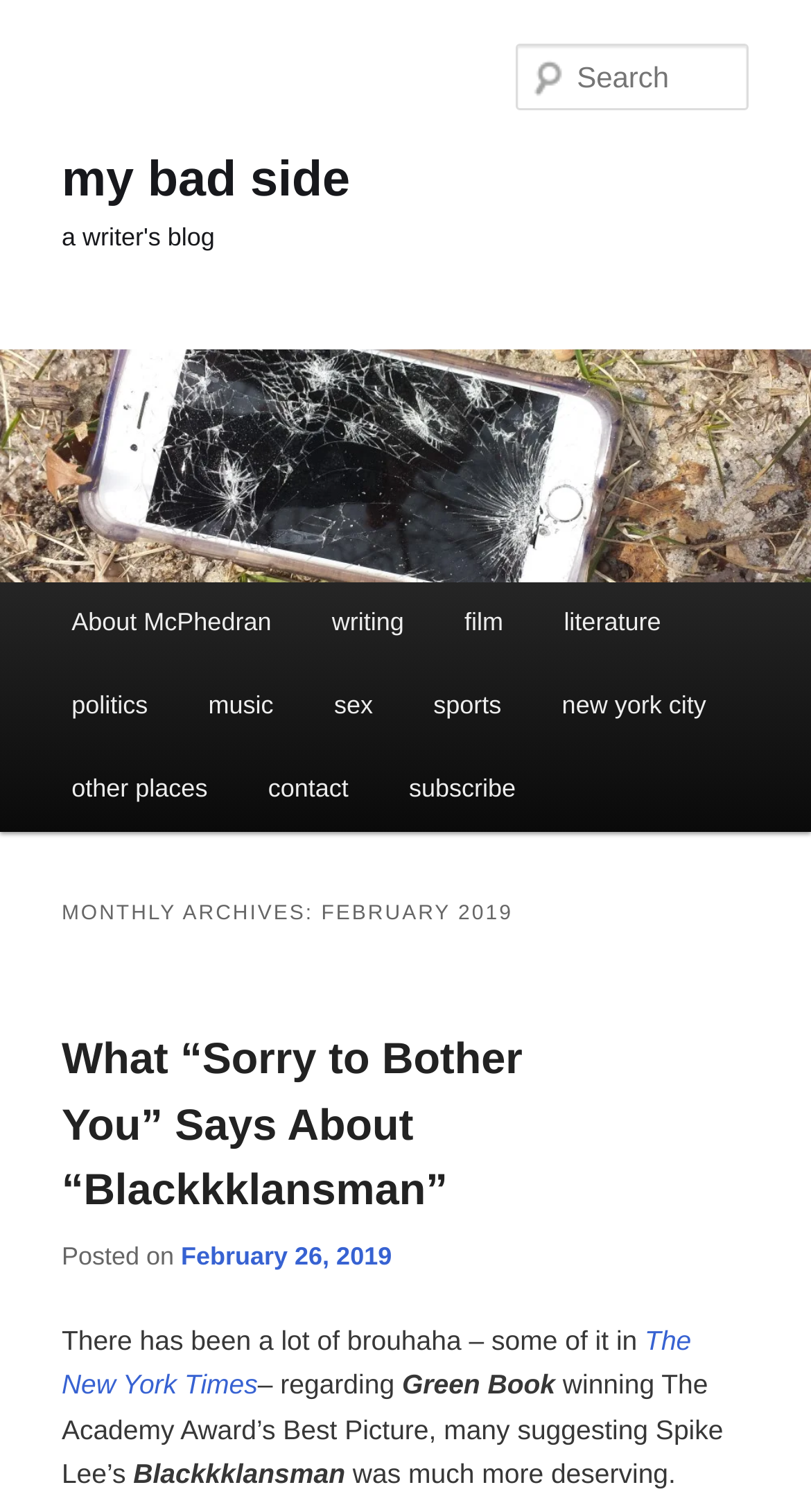What is the date of the first blog post?
Please provide a detailed and thorough answer to the question.

The date of the first blog post can be determined by looking at the link element with the text 'February 26, 2019', which is likely the date of the first blog post.